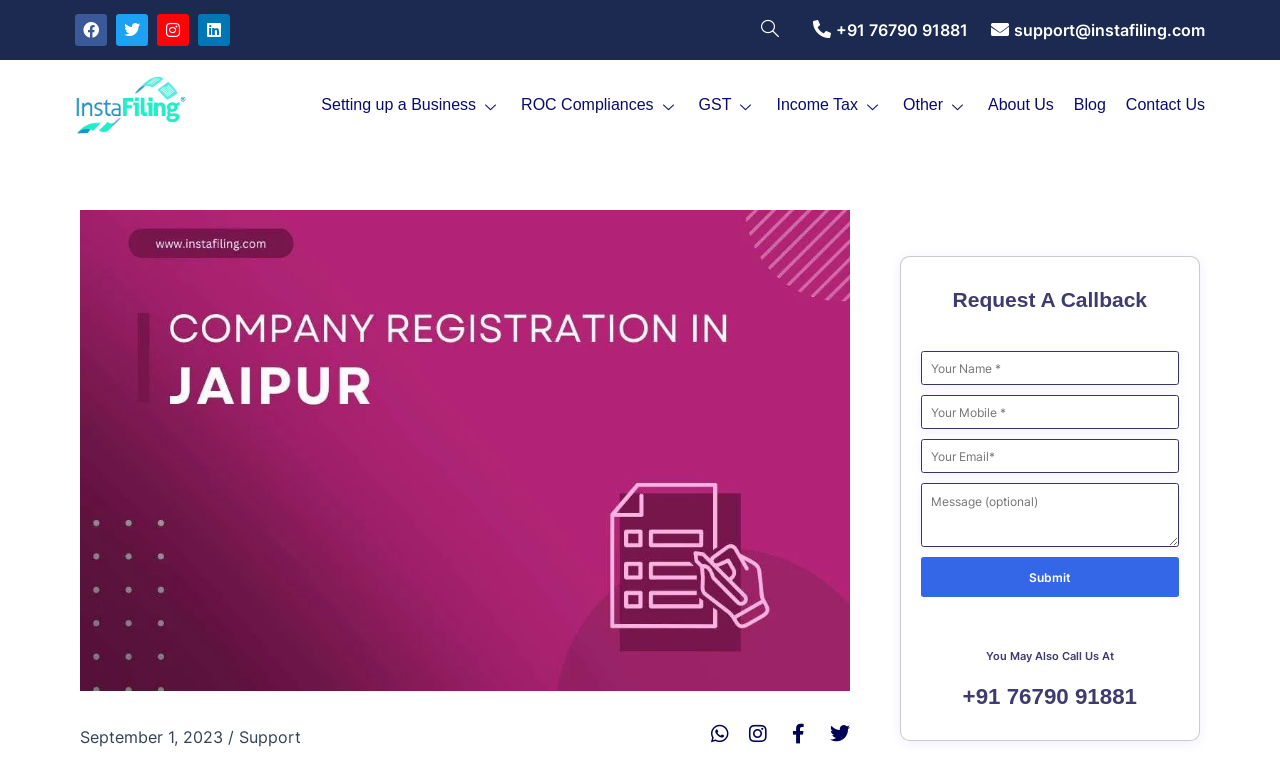Find the bounding box coordinates for the HTML element described in this sentence: "Seafood". Provide the coordinates as four float numbers between 0 and 1, in the format [left, top, right, bottom].

None